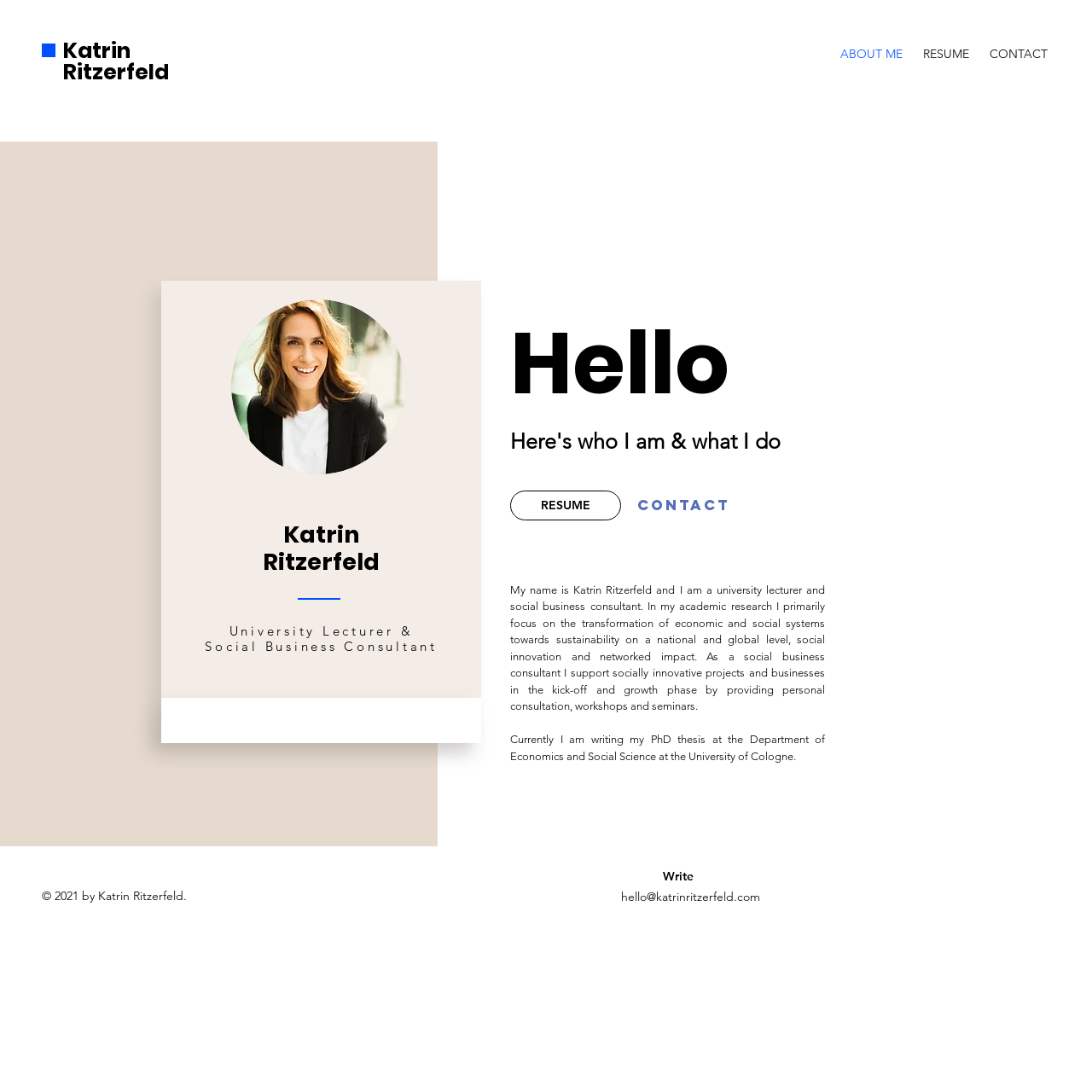Given the description of a UI element: "ABOUT ME", identify the bounding box coordinates of the matching element in the webpage screenshot.

[0.76, 0.029, 0.836, 0.056]